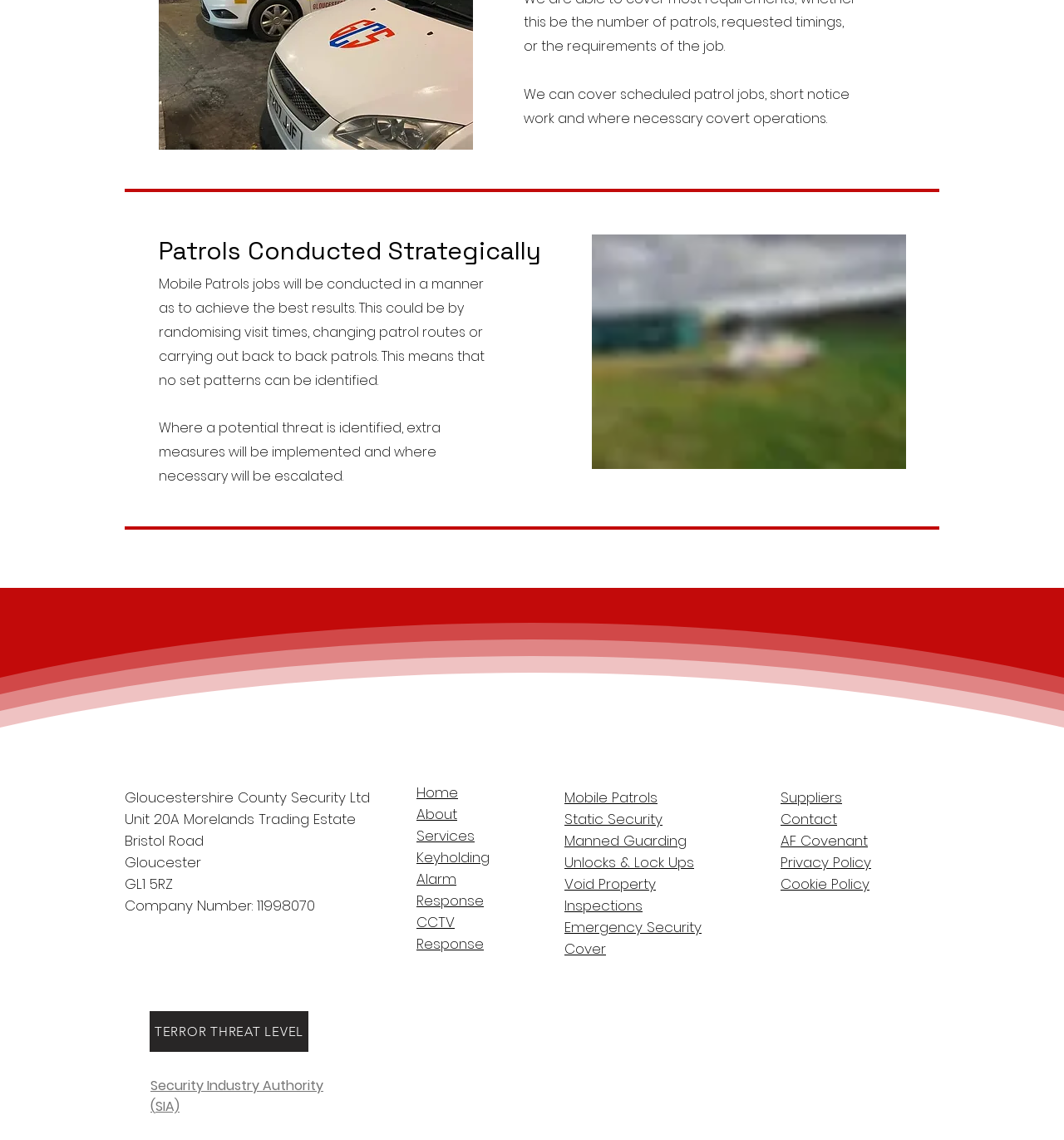Identify the bounding box coordinates for the UI element that matches this description: "About".

[0.391, 0.706, 0.43, 0.723]